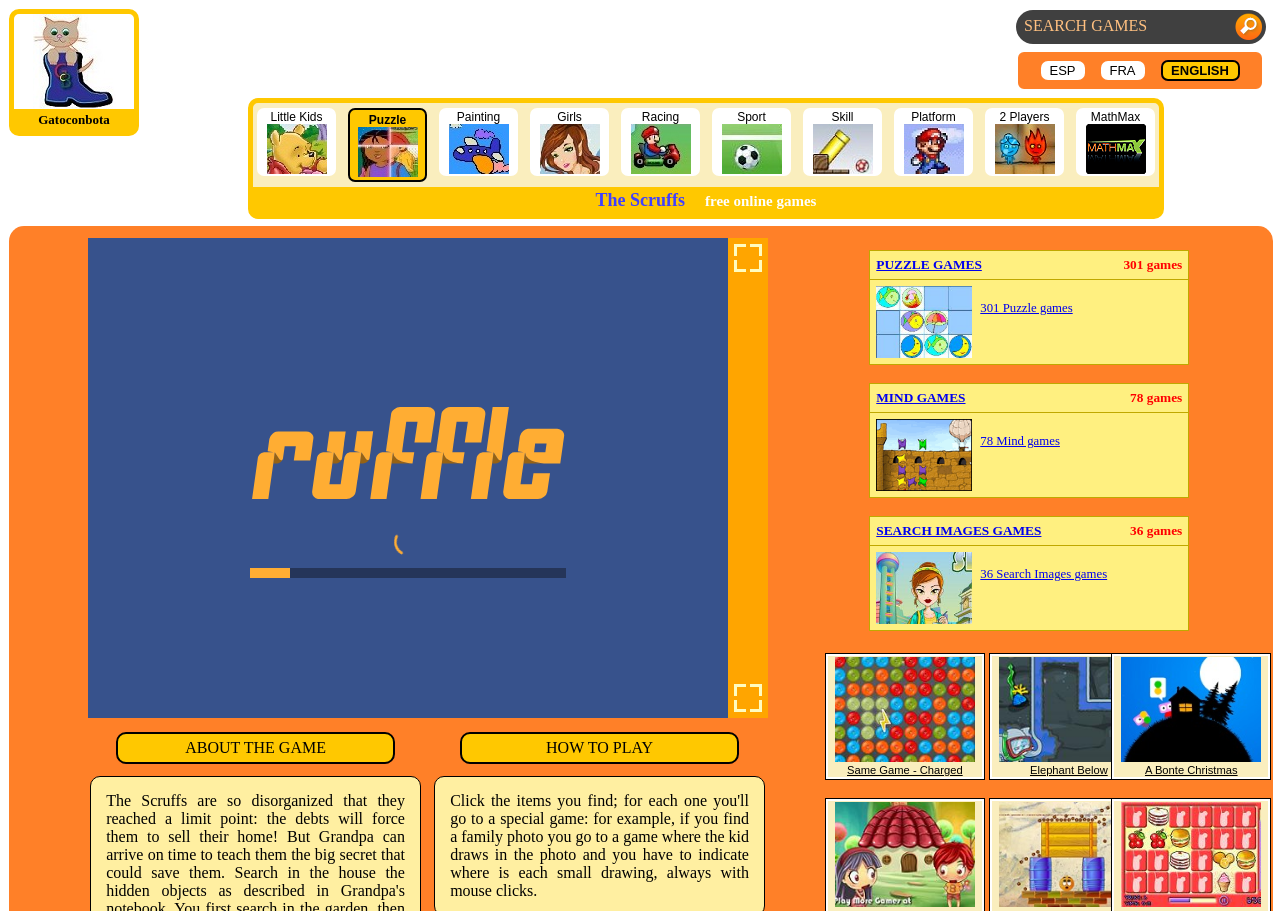Please locate the bounding box coordinates for the element that should be clicked to achieve the following instruction: "View Puzzle games". Ensure the coordinates are given as four float numbers between 0 and 1, i.e., [left, top, right, bottom].

[0.685, 0.282, 0.767, 0.299]